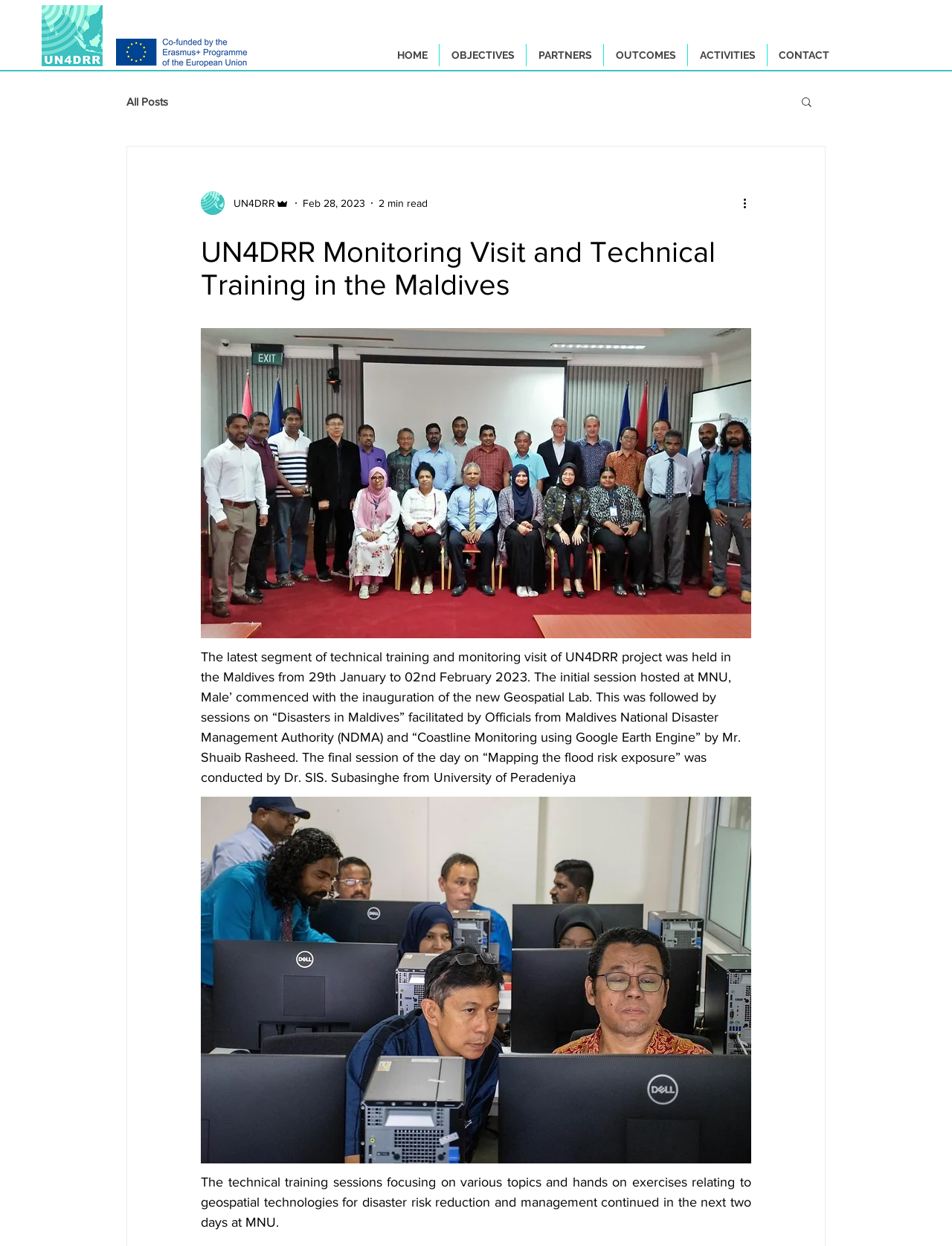Find the main header of the webpage and produce its text content.

UN4DRR Monitoring Visit and Technical Training in the Maldives